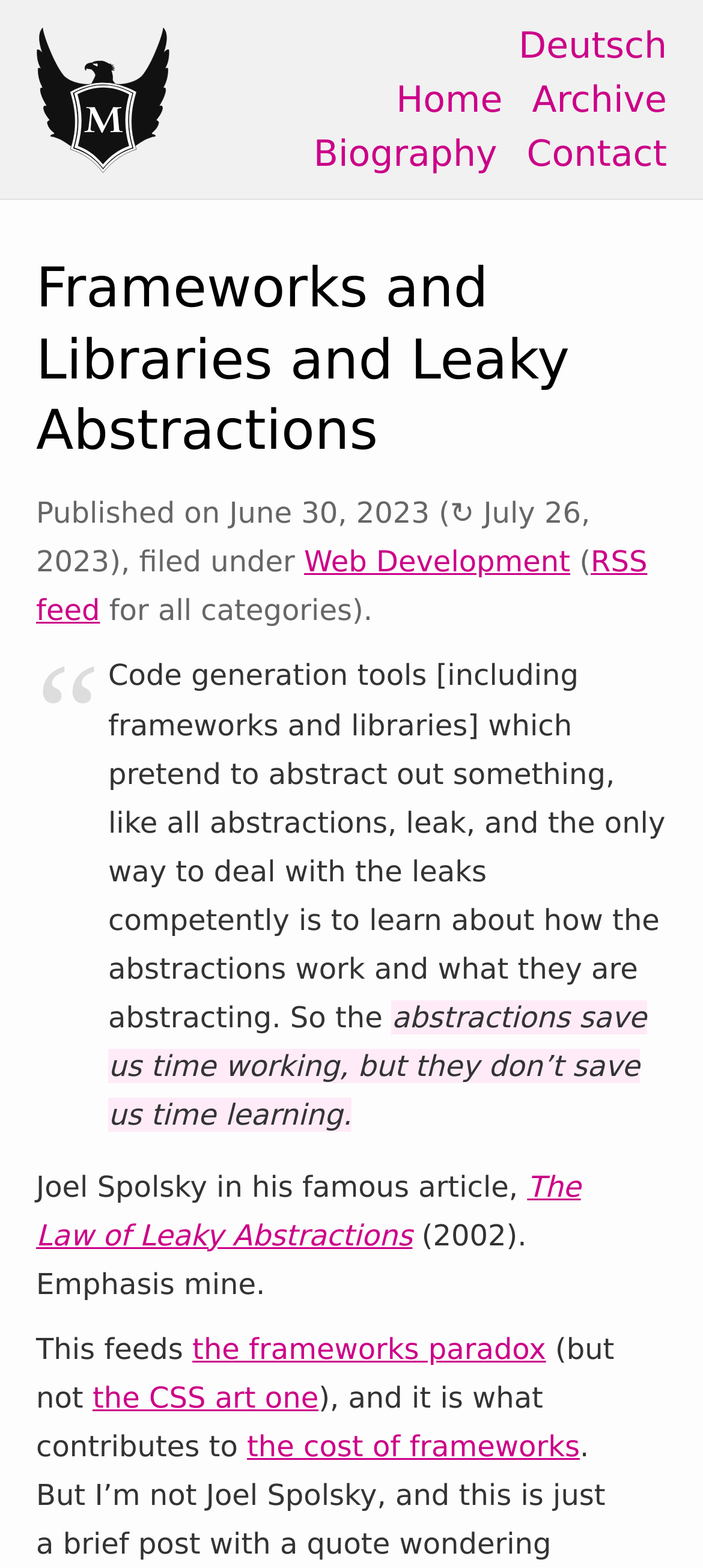Using the information in the image, give a detailed answer to the following question: What is the category of this article?

I determined the category by looking at the link element 'Web Development' which is associated with the article, indicating that it belongs to the Web Development category.